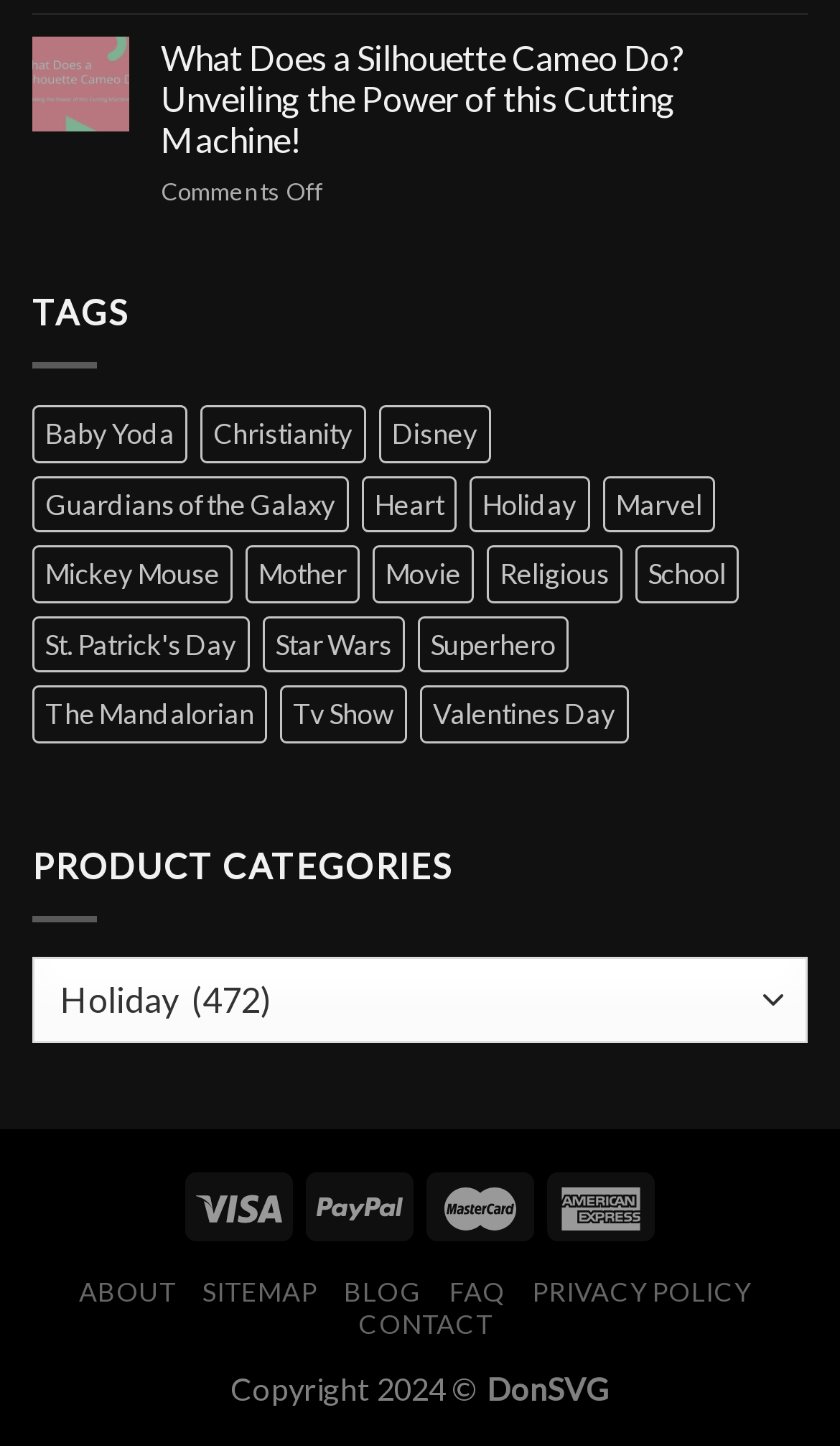Find the bounding box coordinates of the element's region that should be clicked in order to follow the given instruction: "Browse the 'Disney' category". The coordinates should consist of four float numbers between 0 and 1, i.e., [left, top, right, bottom].

[0.451, 0.281, 0.585, 0.32]